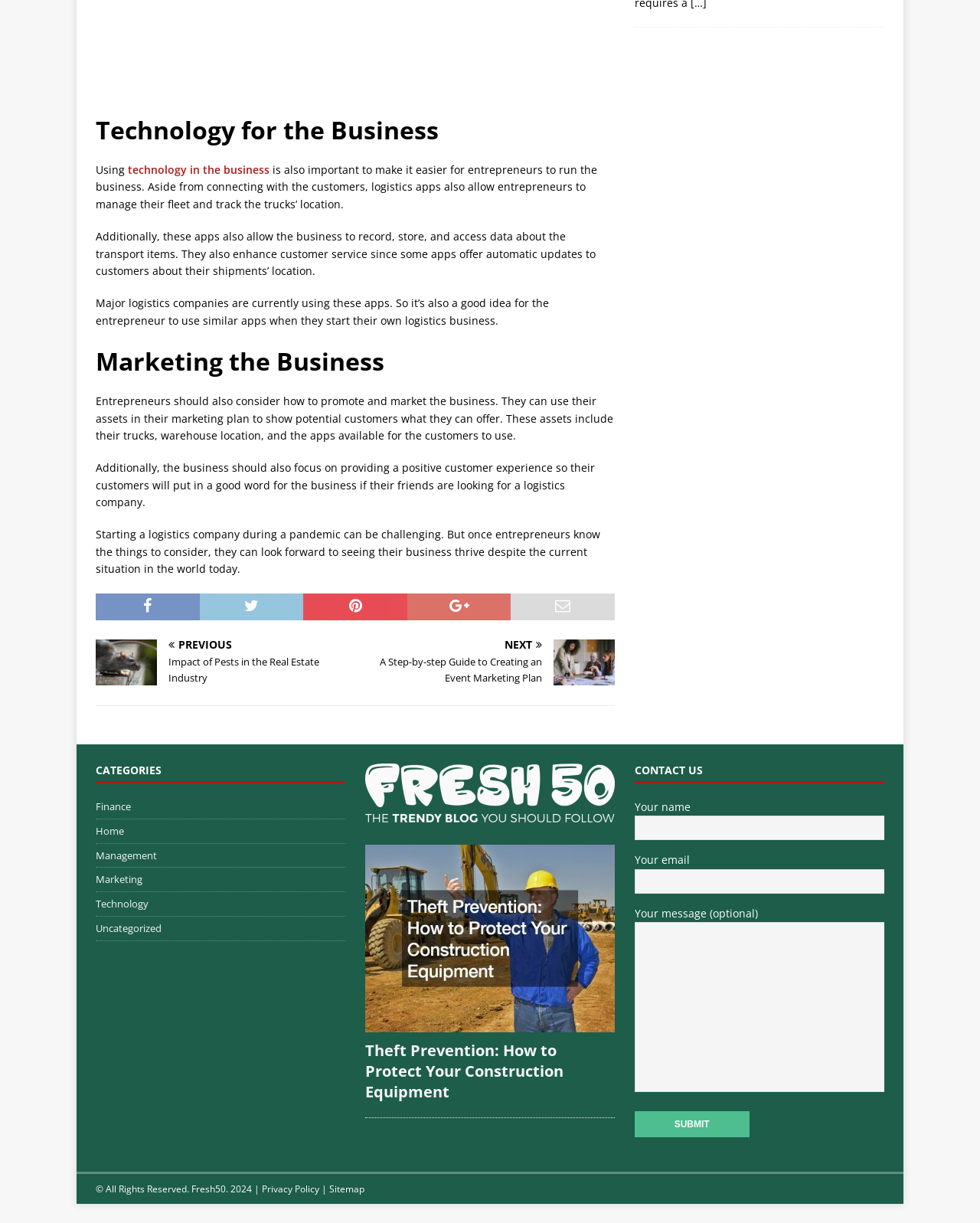What is the purpose of the contact form?
Based on the screenshot, provide your answer in one word or phrase.

Get in touch